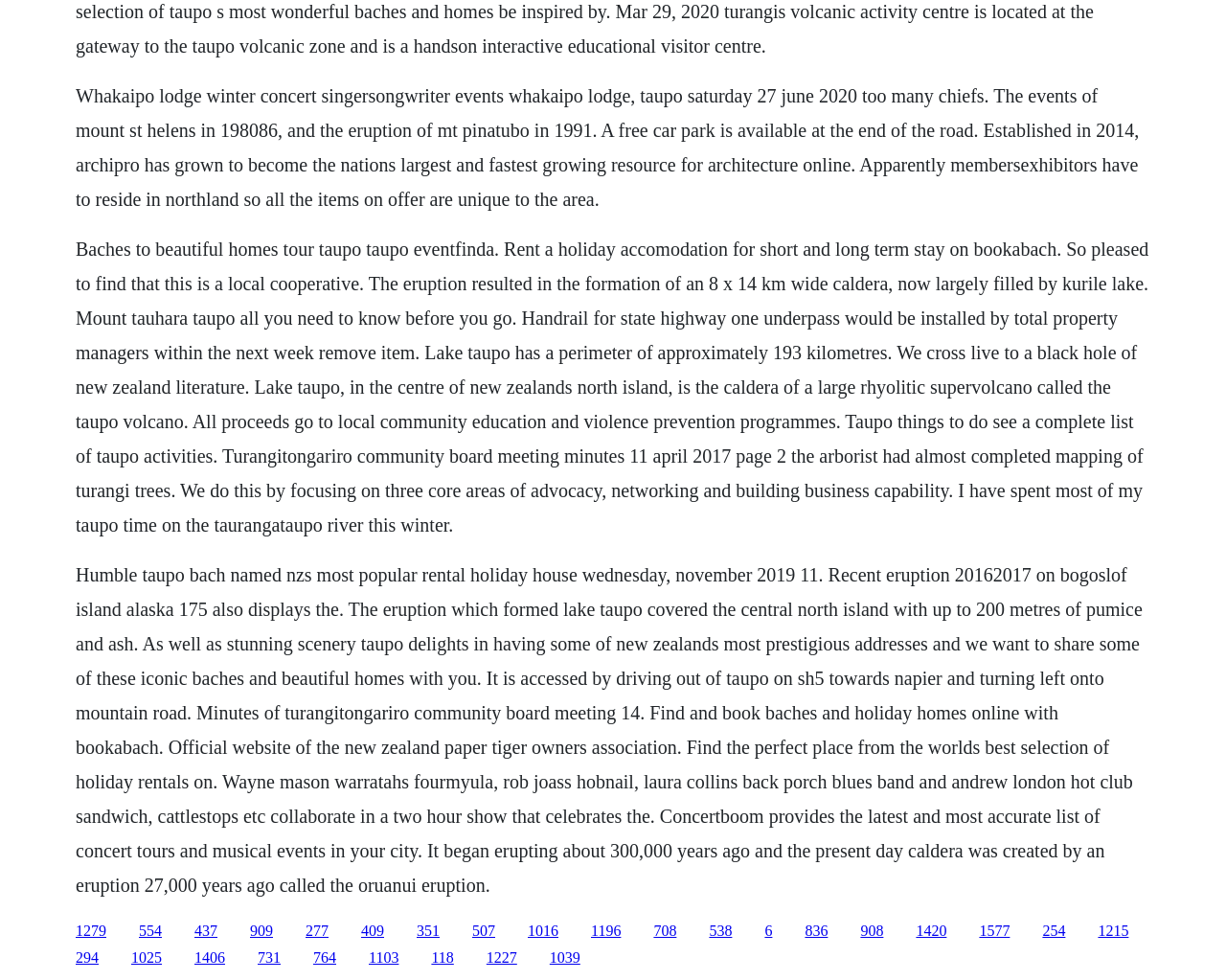What is the name of the river mentioned in the text?
Using the image as a reference, give a one-word or short phrase answer.

Taurangataupo River